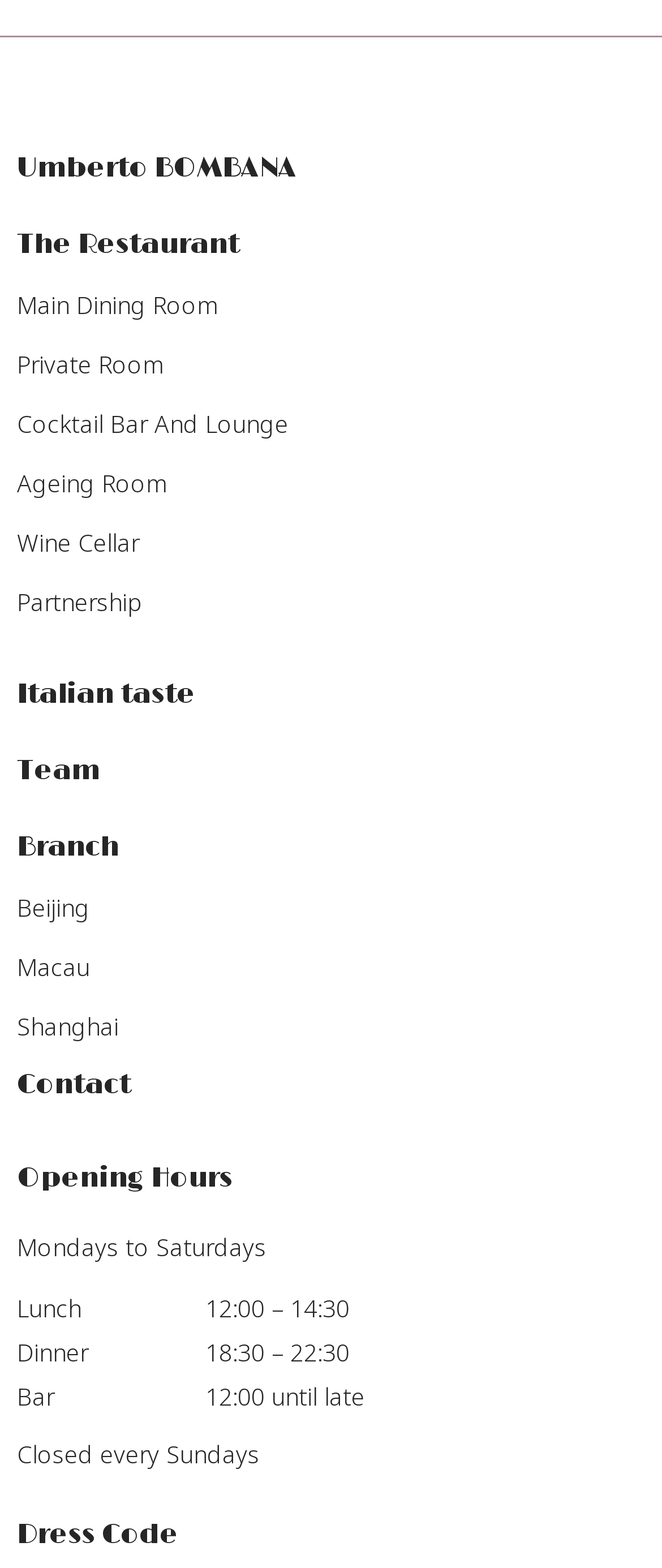Please reply with a single word or brief phrase to the question: 
Is the restaurant open on Sundays?

No